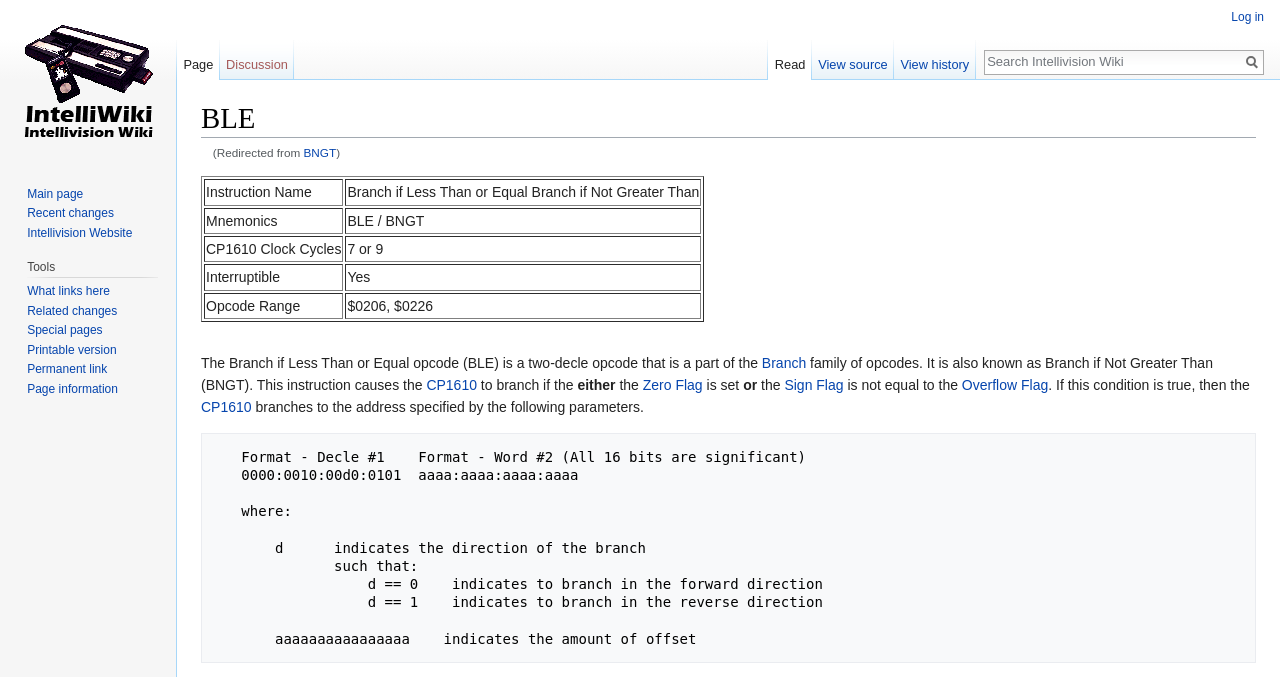For the following element description, predict the bounding box coordinates in the format (top-left x, top-left y, bottom-right x, bottom-right y). All values should be floating point numbers between 0 and 1. Description: HiFont

None